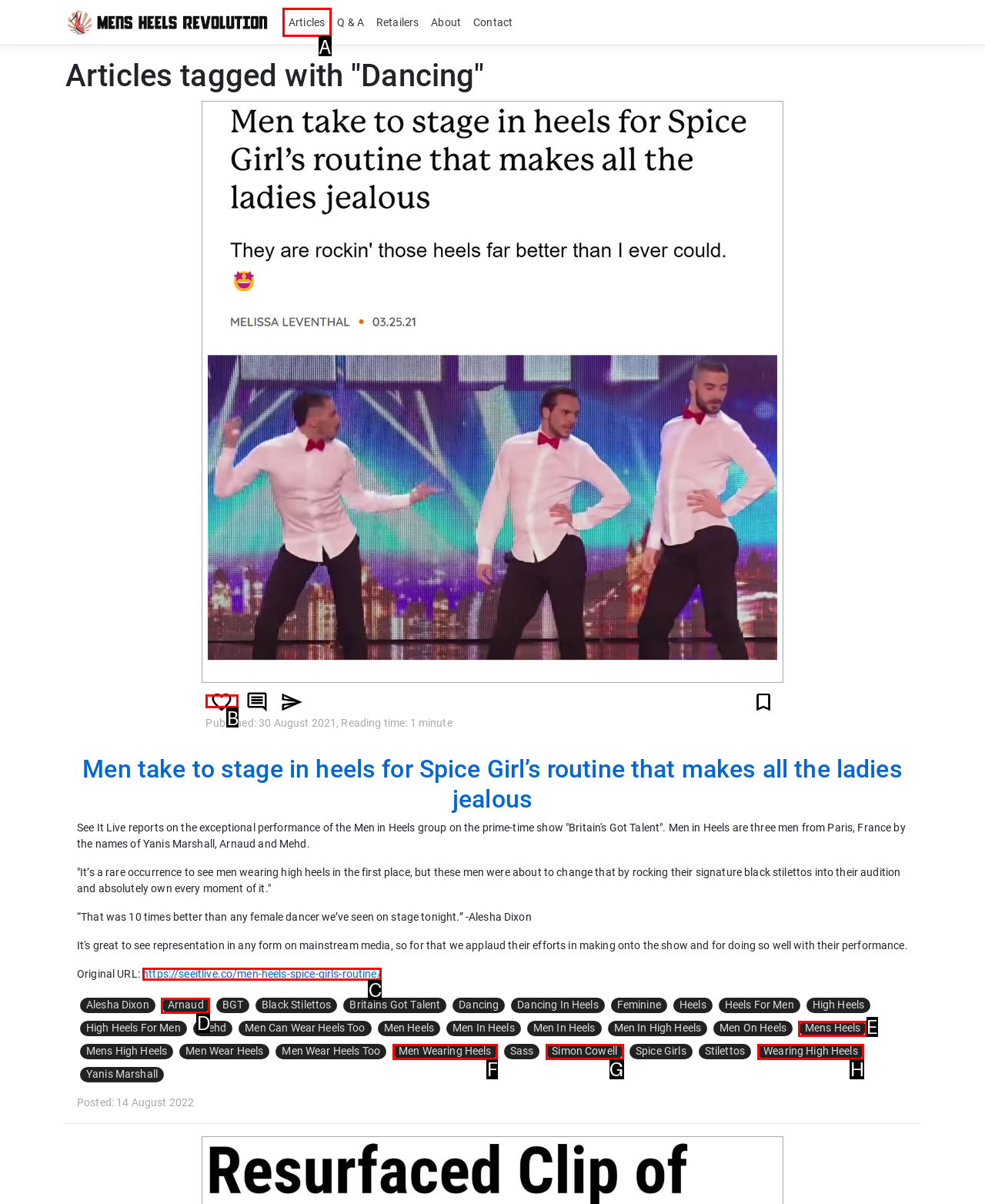Identify the correct letter of the UI element to click for this task: Like on Instagram
Respond with the letter from the listed options.

B